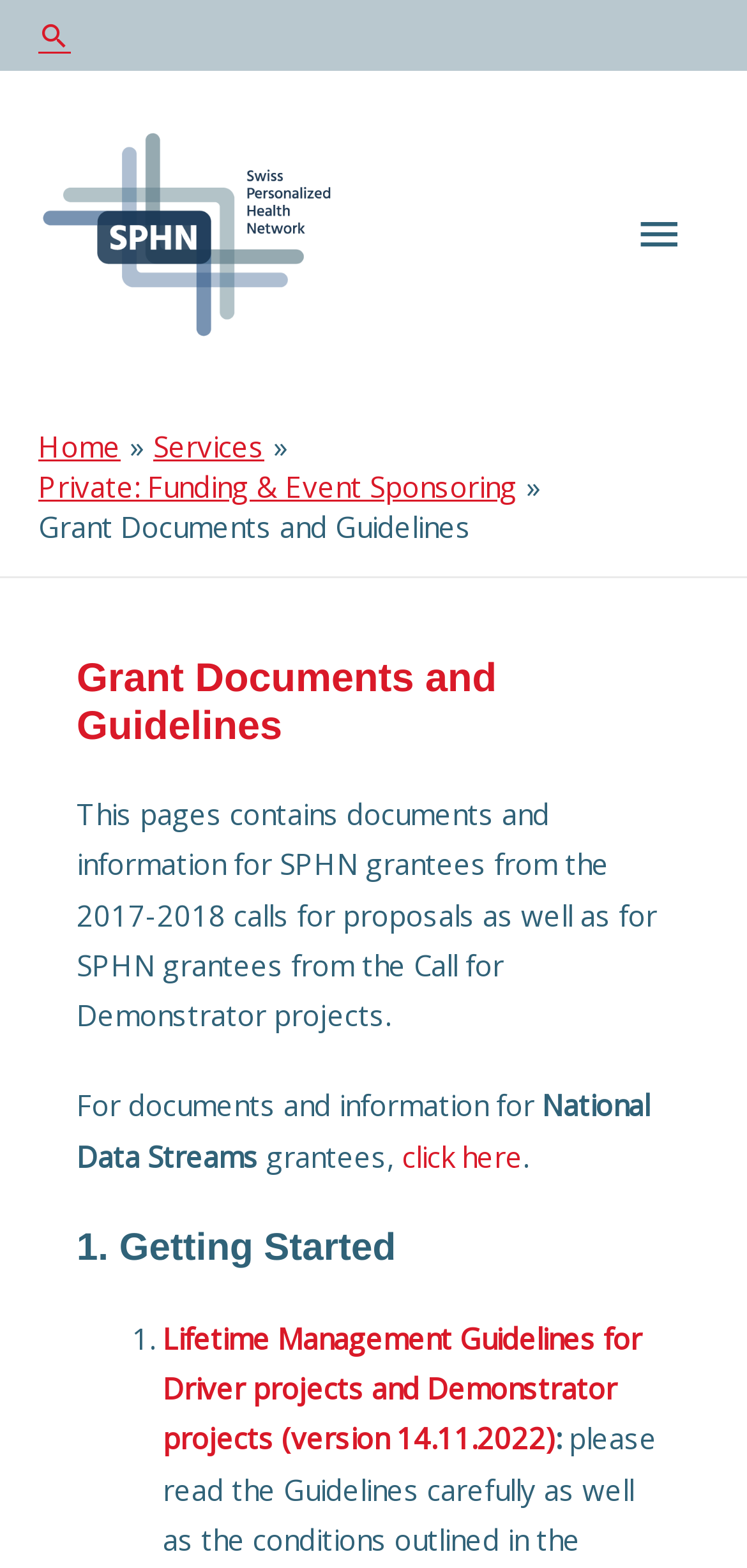What is the name of the logo on the webpage?
Using the information from the image, give a concise answer in one word or a short phrase.

The Logo of SPHN